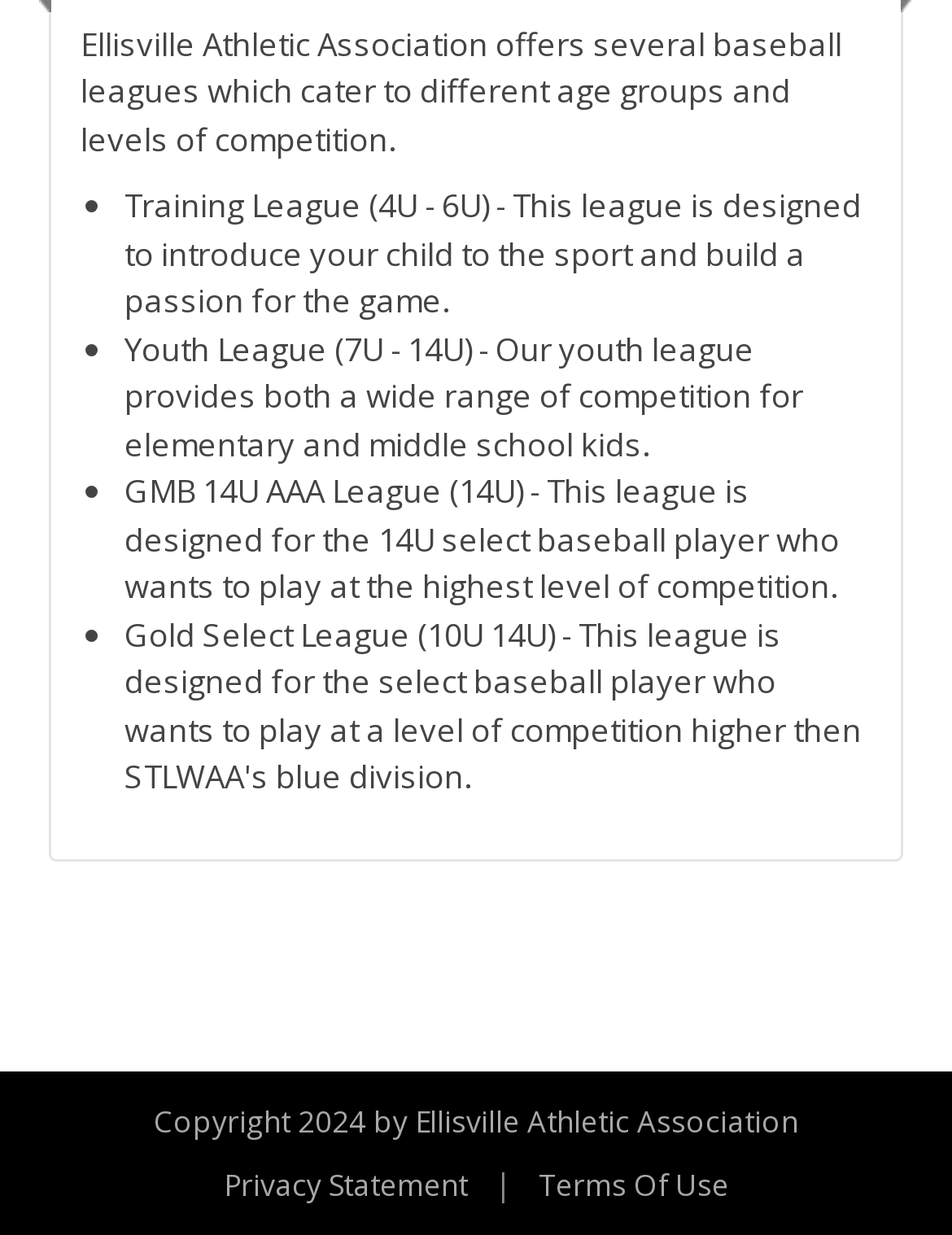From the given element description: "Terms Of Use", find the bounding box for the UI element. Provide the coordinates as four float numbers between 0 and 1, in the order [left, top, right, bottom].

[0.545, 0.943, 0.786, 0.976]